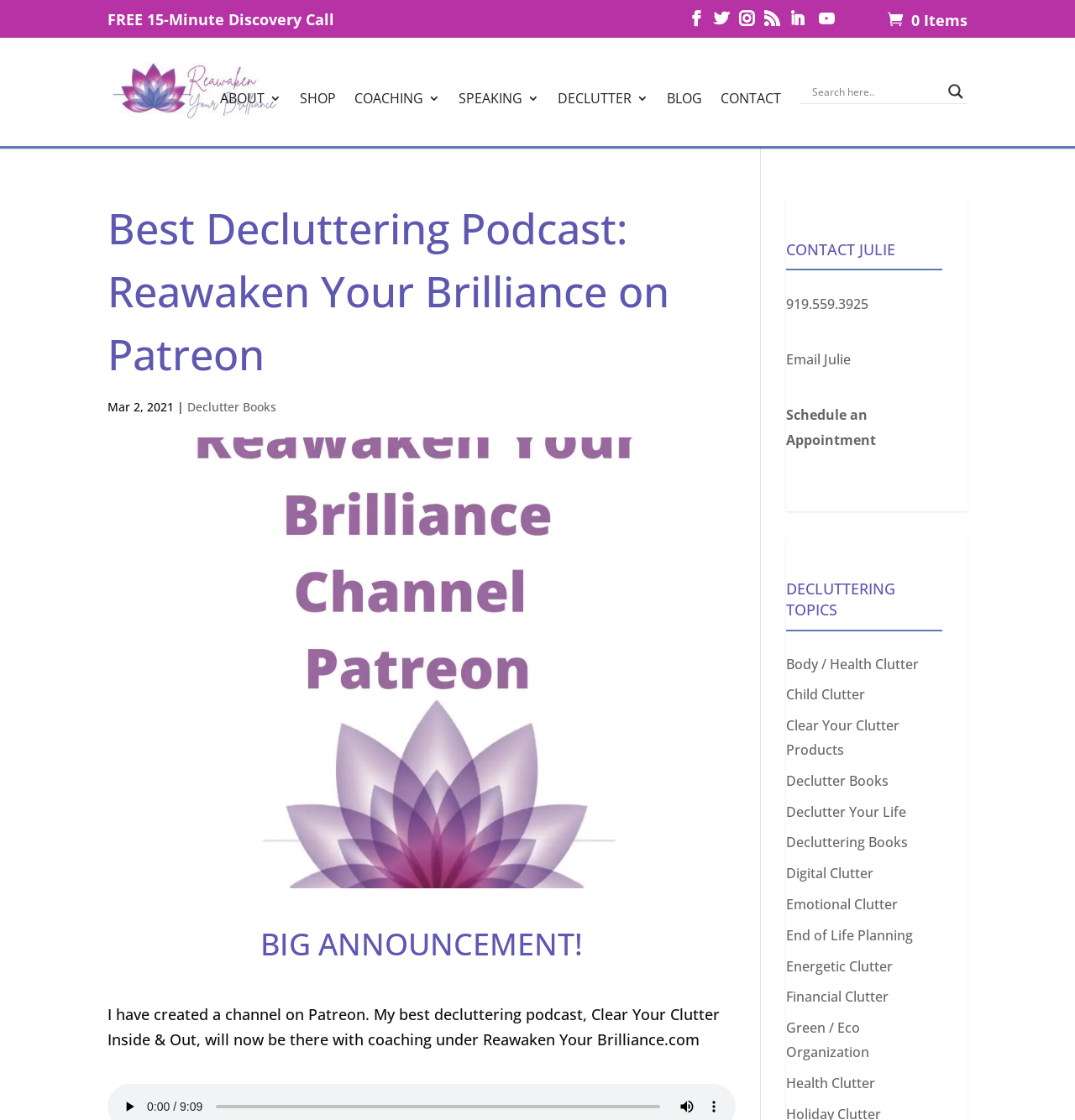With reference to the screenshot, provide a detailed response to the question below:
What is the purpose of the search form?

I found the answer by looking at the search form element on the webpage. The search form is typically used to search for content on a website, and this is likely its purpose on this webpage as well.